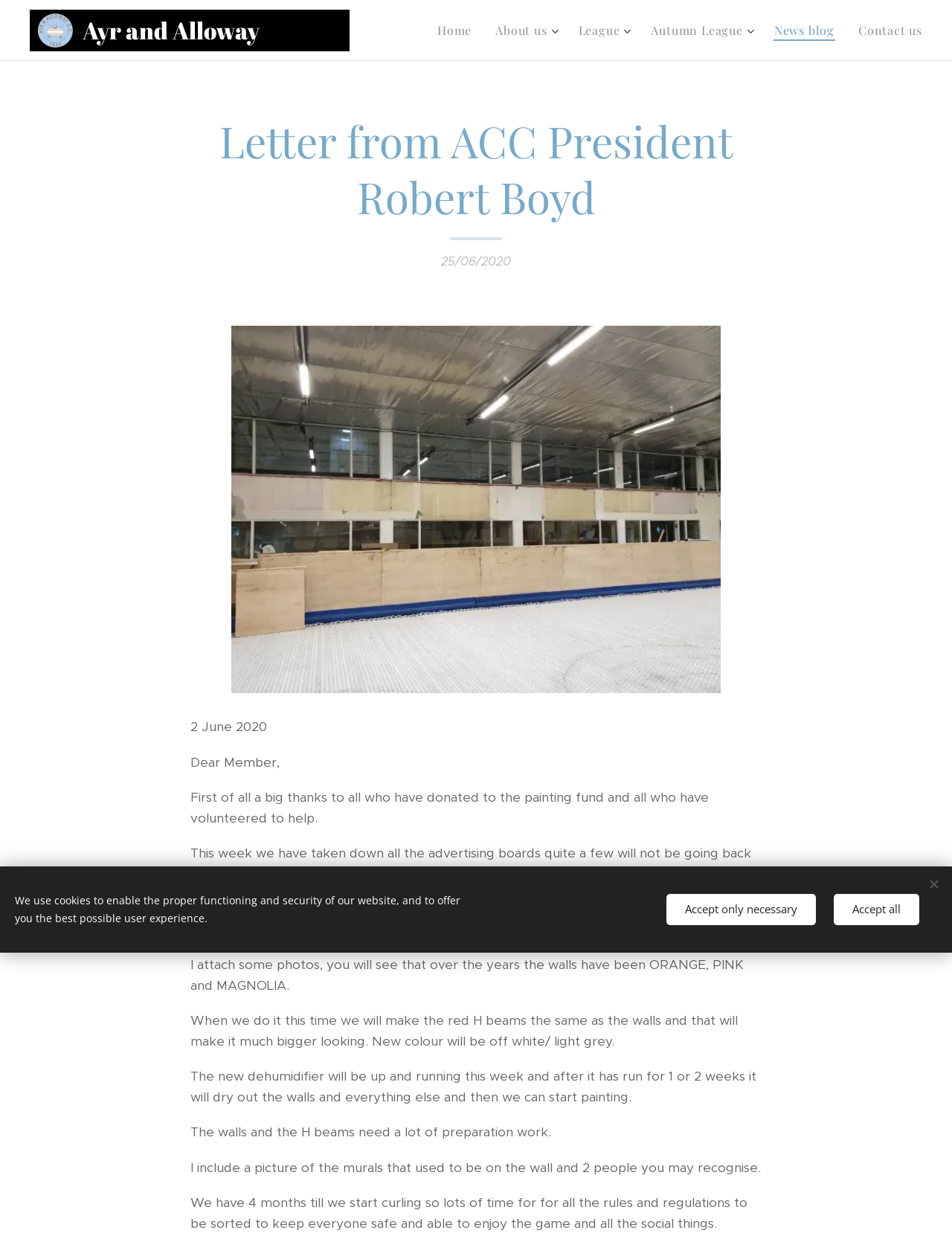What is the purpose of the new dehumidifier?
Please provide a comprehensive answer based on the contents of the image.

I found the answer by reading the text in the StaticText element which mentions that the new dehumidifier will be up and running this week and after it has run for 1 or 2 weeks it will dry out the walls and everything else.